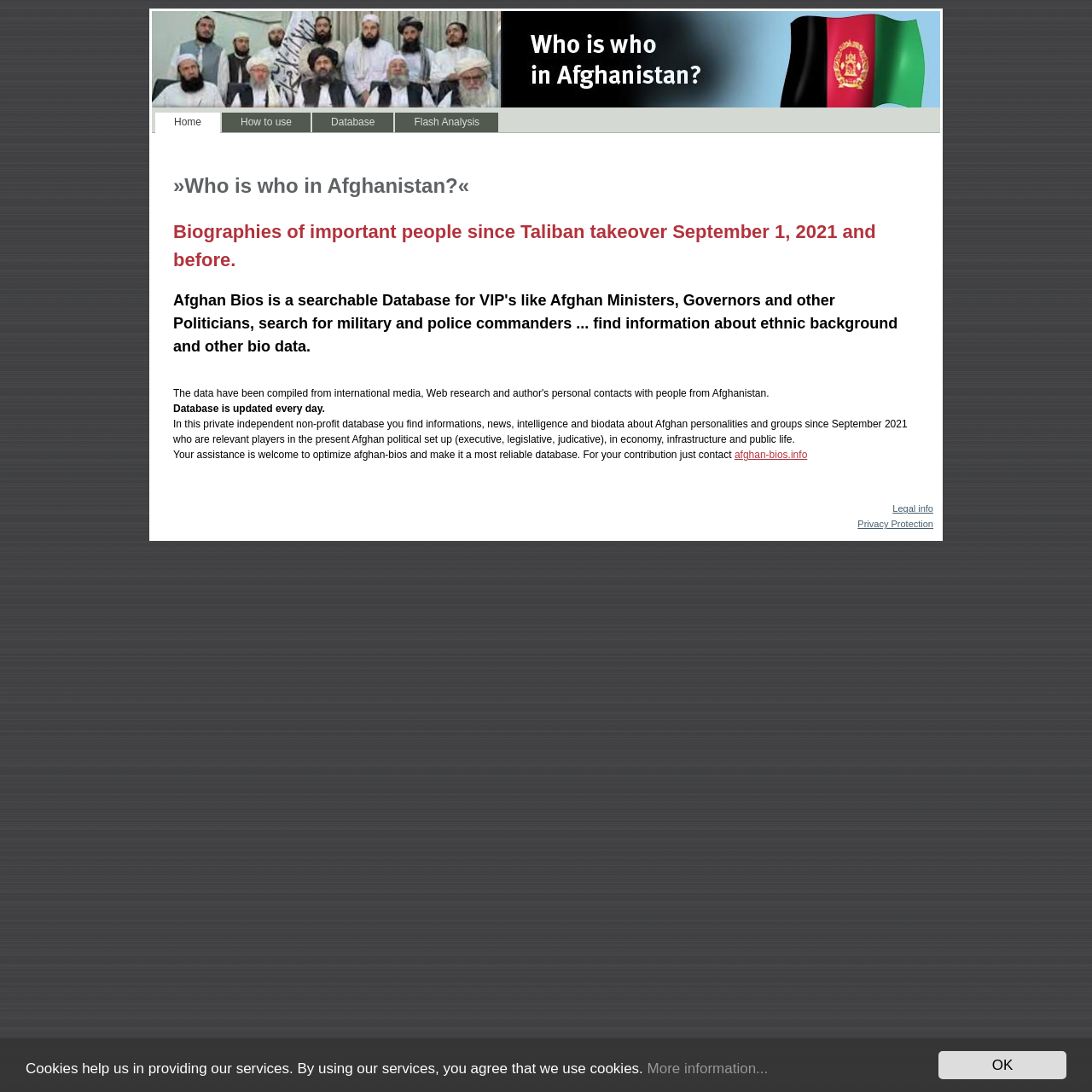Please specify the bounding box coordinates of the clickable section necessary to execute the following command: "go to home page".

[0.142, 0.103, 0.202, 0.122]